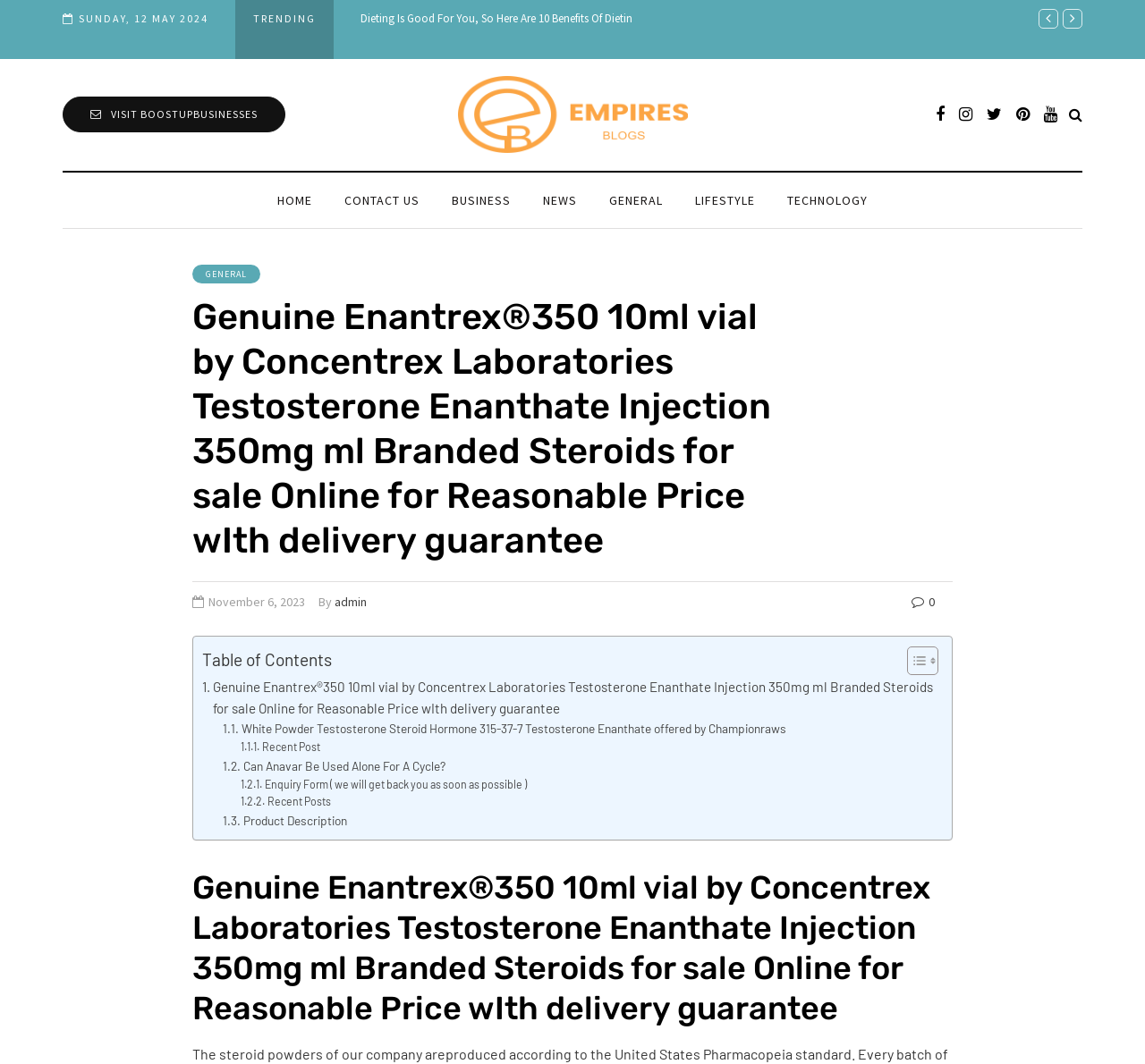Respond with a single word or phrase to the following question: How many navigation links are there in the top menu?

7